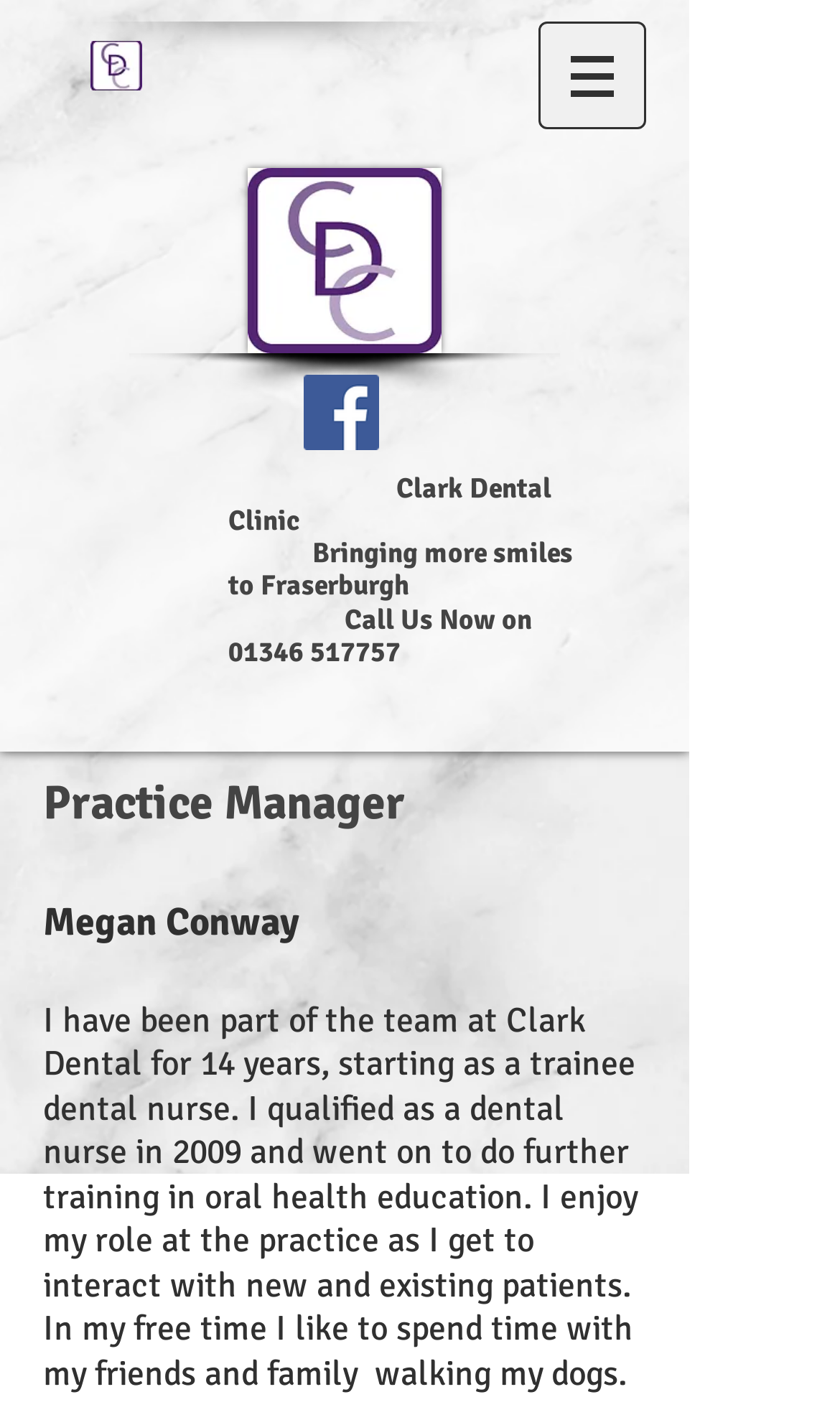Please provide a comprehensive answer to the question based on the screenshot: What is Megan Conway's role at the clinic?

I found the answer by reading the text about Megan Conway, which says 'I qualified as a dental nurse in 2009'.